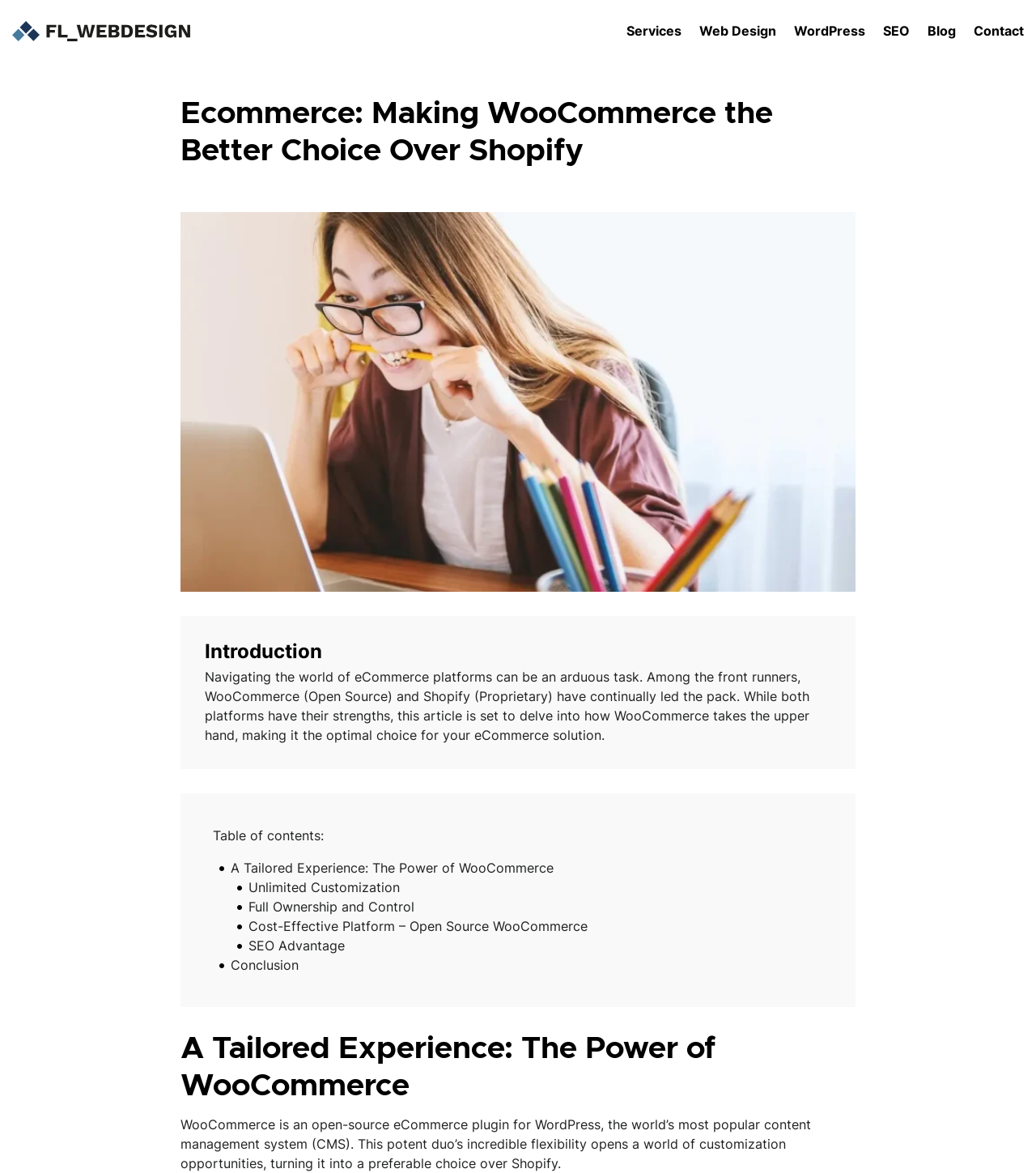Describe all visible elements and their arrangement on the webpage.

This webpage is about comparing WooCommerce and Shopify, two popular eCommerce platforms. At the top-left corner, there is a link to "Skip to content". Next to it, on the top-left side, is a link to "Web Design Freelancer Orlando-Lake Mary-Florida" accompanied by an image with the same name. 

On the top-right side, there are several links to different services, including "Services", "Web Design", "WordPress", "SEO", "Blog", and "Contact". 

Below these links, there is a header section with a heading that reads "Ecommerce: Making WooCommerce the Better Choice Over Shopify". Below the header, there is an image related to eCommerce choice between WooCommerce and Shopify. 

The main content of the webpage starts with an introduction that explains the difficulty of choosing an eCommerce platform and how WooCommerce and Shopify are the front runners. The introduction is followed by a paragraph that summarizes the article's purpose, which is to discuss how WooCommerce is a better choice for eCommerce solutions. 

Below the introduction, there is a table of contents section. The main content is divided into sections, including "A Tailored Experience: The Power of WooCommerce", which discusses the benefits of WooCommerce, such as unlimited customization, full ownership and control, cost-effectiveness, and SEO advantages. 

Each section has a heading and a brief description. The webpage concludes with a section titled "Conclusion". Throughout the webpage, there are no other images besides the one mentioned earlier.